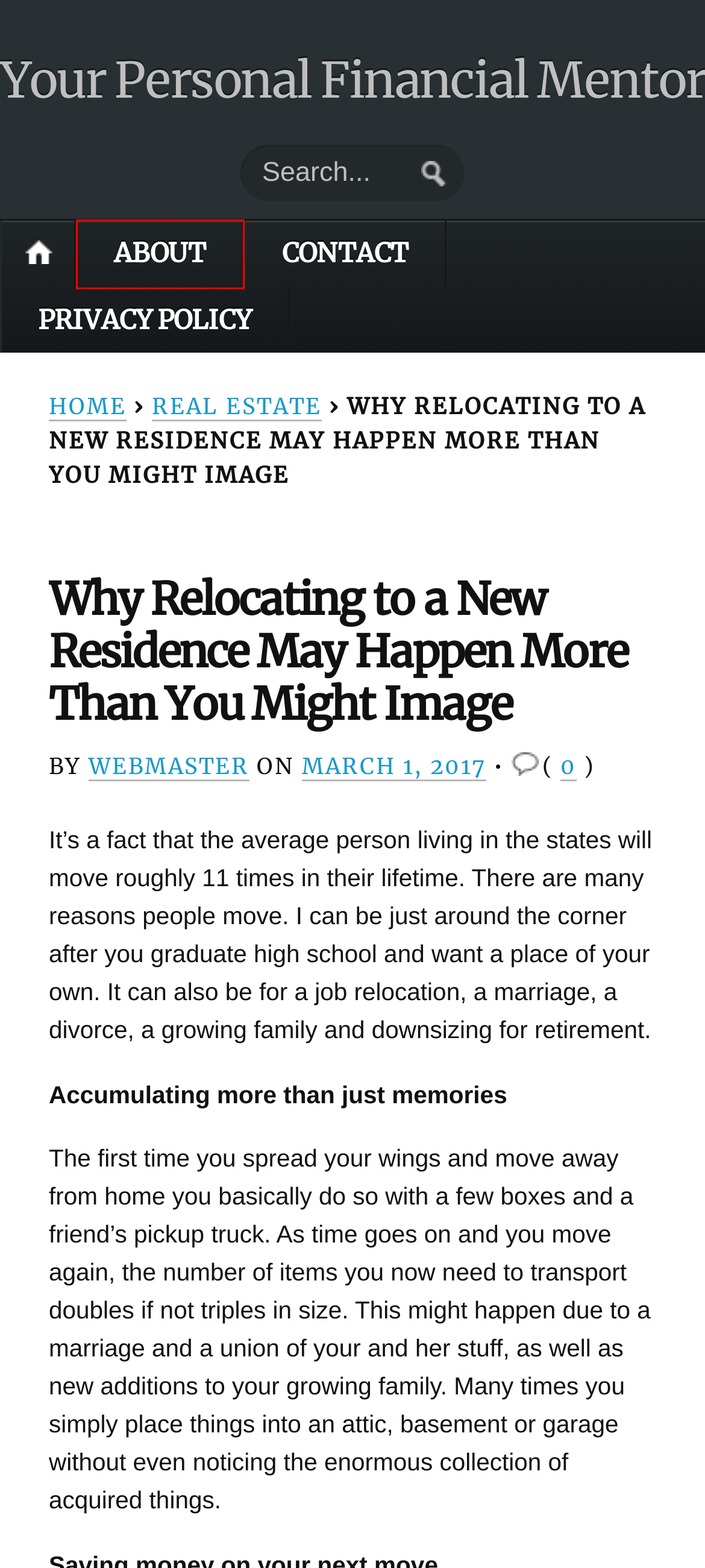Using the screenshot of a webpage with a red bounding box, pick the webpage description that most accurately represents the new webpage after the element inside the red box is clicked. Here are the candidates:
A. Credit Archives - Your Personal Financial Mentor Your Personal Financial Mentor
B. October 2020 - Your Personal Financial Mentor Your Personal Financial Mentor
C. Contact - Your Personal Financial Mentor Your Personal Financial Mentor
D. Real Estate Archives - Your Personal Financial Mentor Your Personal Financial Mentor
E. About - Your Personal Financial Mentor Your Personal Financial Mentor
F. Your Personal Financial Mentor - Your Personal Financial Mentor
G. Webmaster, Author at Your Personal Financial Mentor Your Personal Financial Mentor
H. Privacy Policy - Your Personal Financial Mentor Your Personal Financial Mentor

E